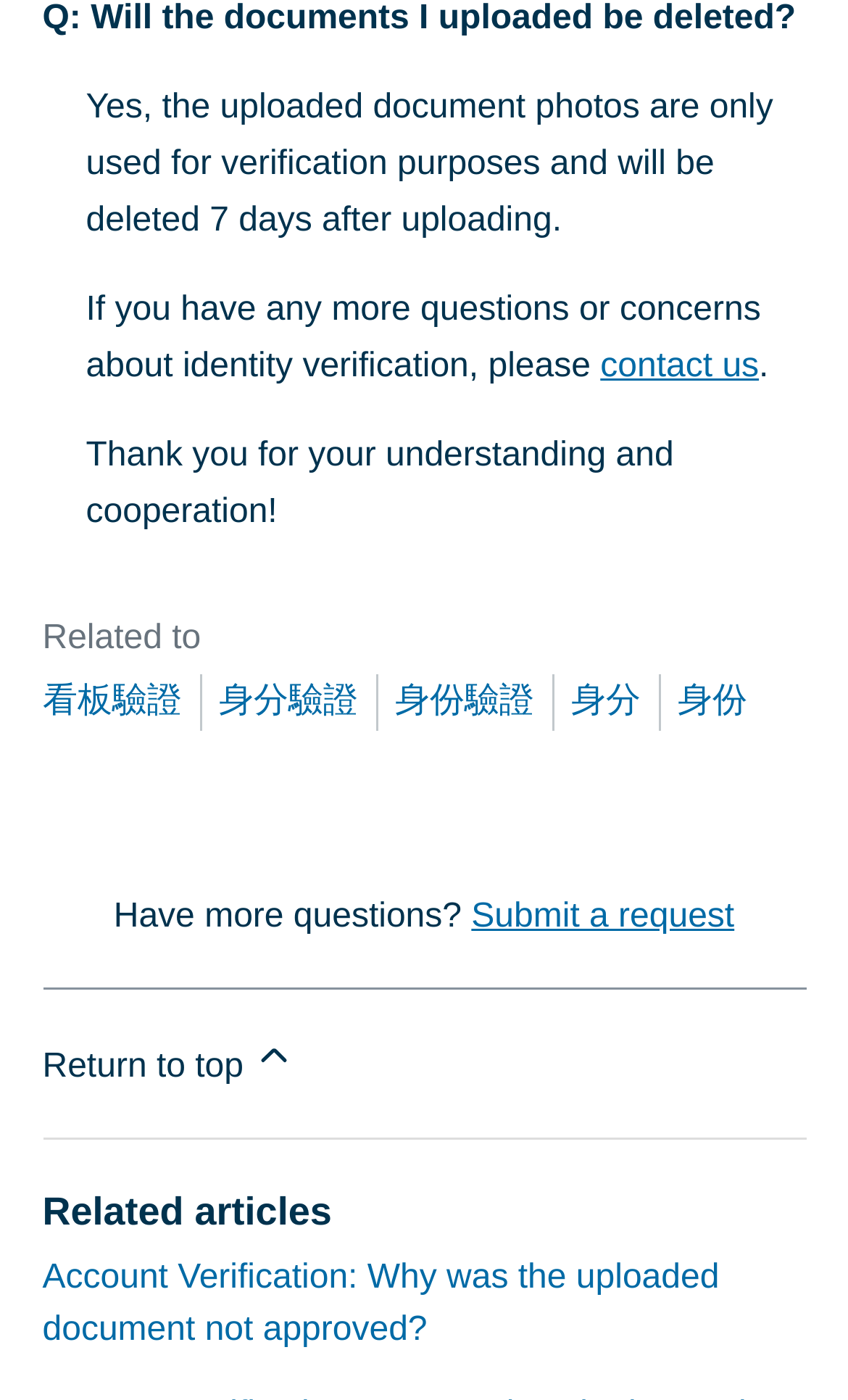Locate the bounding box coordinates of the segment that needs to be clicked to meet this instruction: "view related article about 看板驗證".

[0.05, 0.488, 0.214, 0.514]